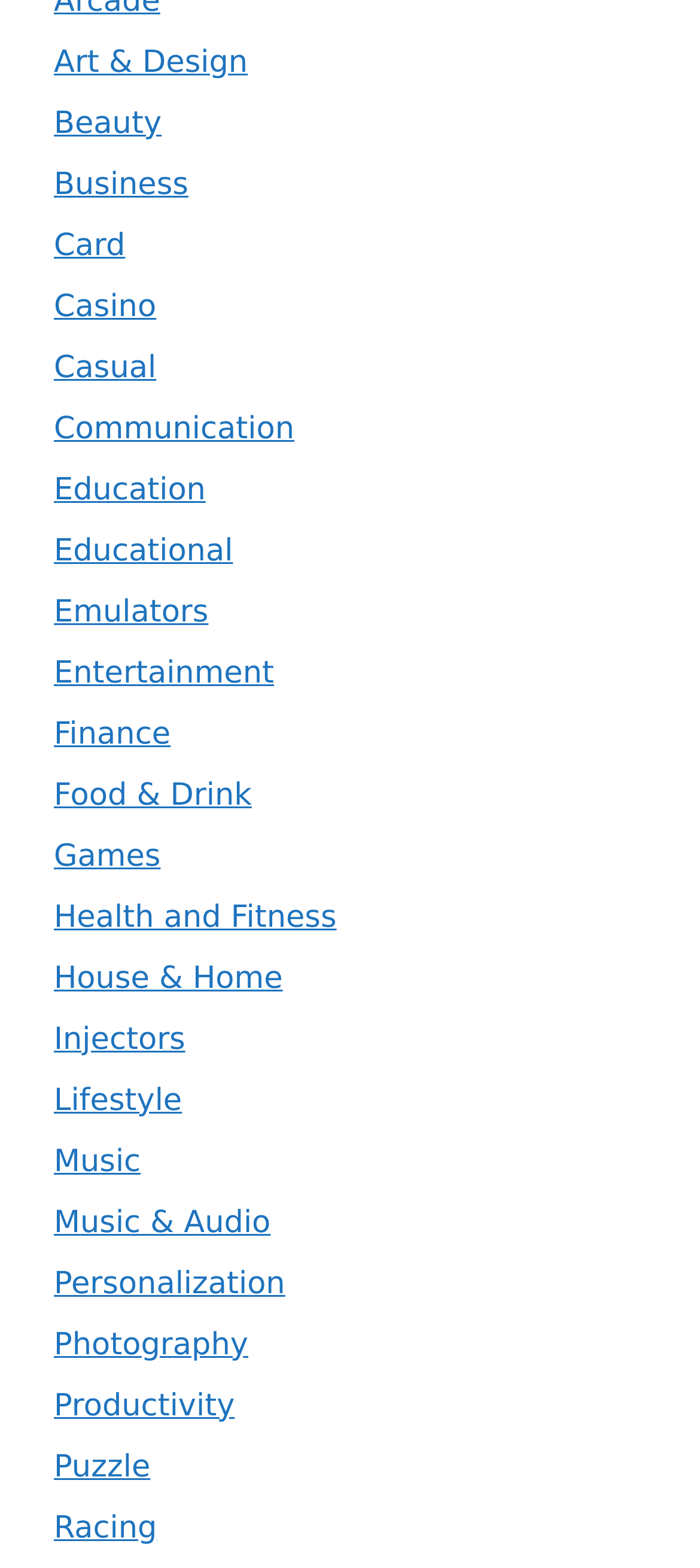Is there a 'Sports' category on the webpage?
Answer with a single word or phrase by referring to the visual content.

No